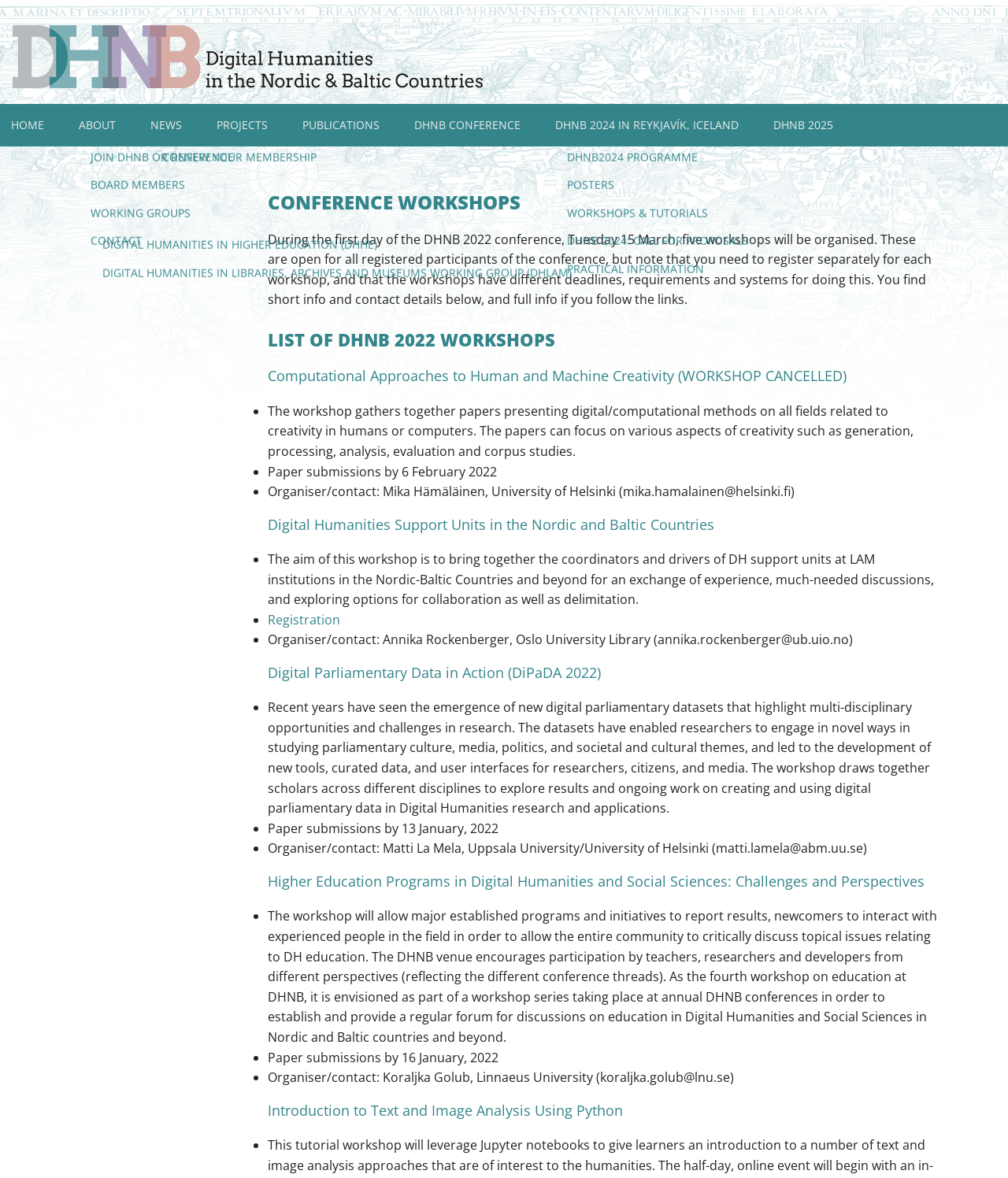Identify the bounding box coordinates of the region I need to click to complete this instruction: "Register for the Digital Humanities Support Units in the Nordic and Baltic Countries workshop".

[0.266, 0.519, 0.338, 0.533]